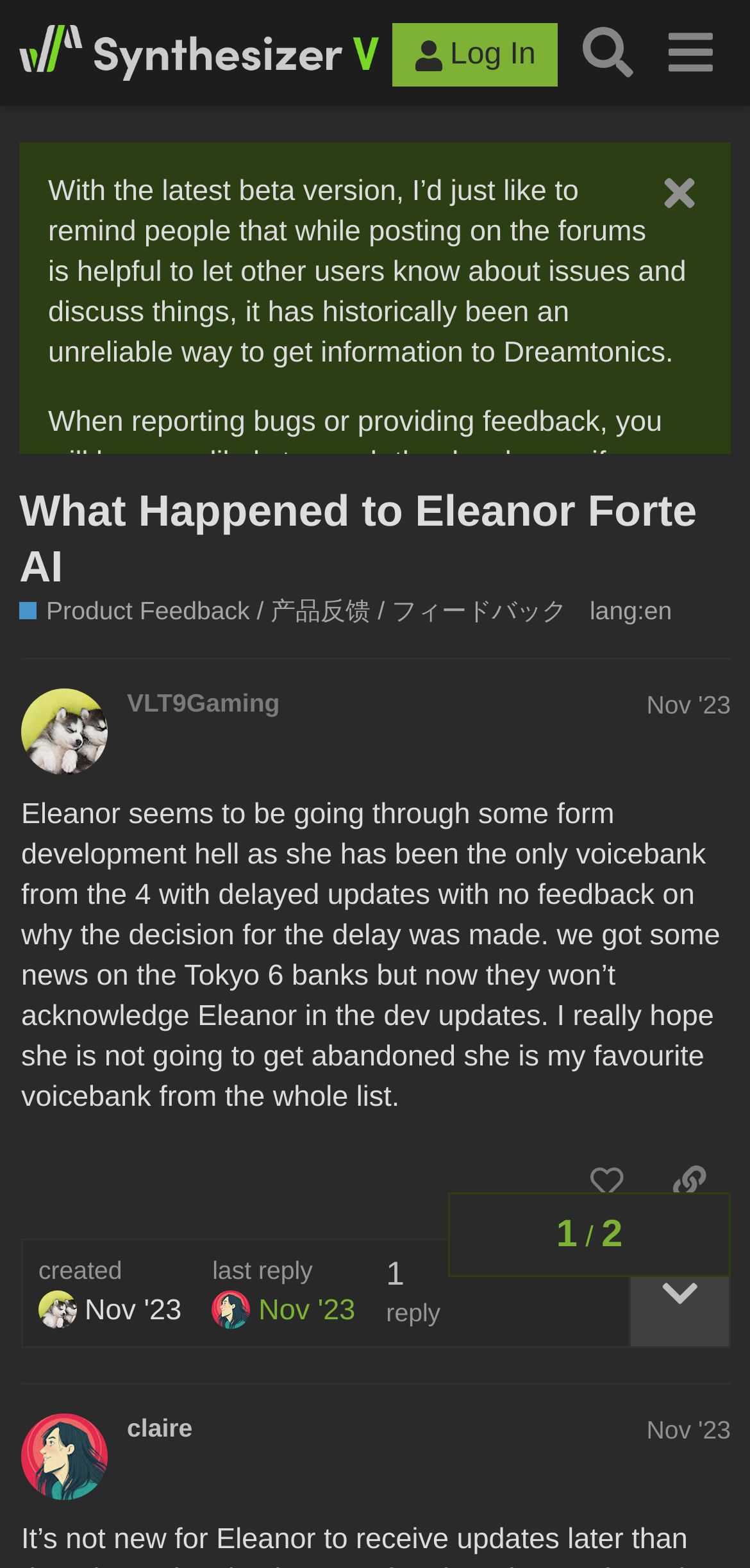Find the bounding box coordinates of the clickable region needed to perform the following instruction: "Contact the support team". The coordinates should be provided as four float numbers between 0 and 1, i.e., [left, top, right, bottom].

[0.438, 0.31, 0.898, 0.331]